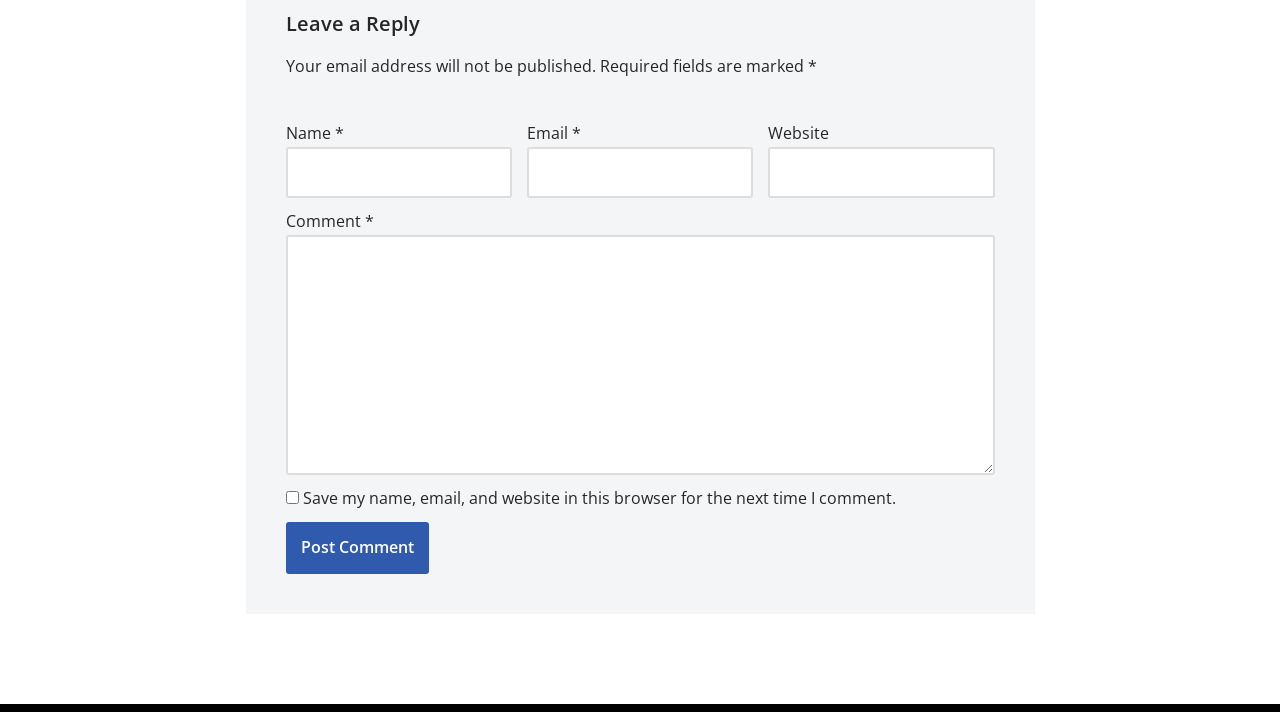Given the description parent_node: Website name="url", predict the bounding box coordinates of the UI element. Ensure the coordinates are in the format (top-left x, top-left y, bottom-right x, bottom-right y) and all values are between 0 and 1.

[0.6, 0.206, 0.777, 0.278]